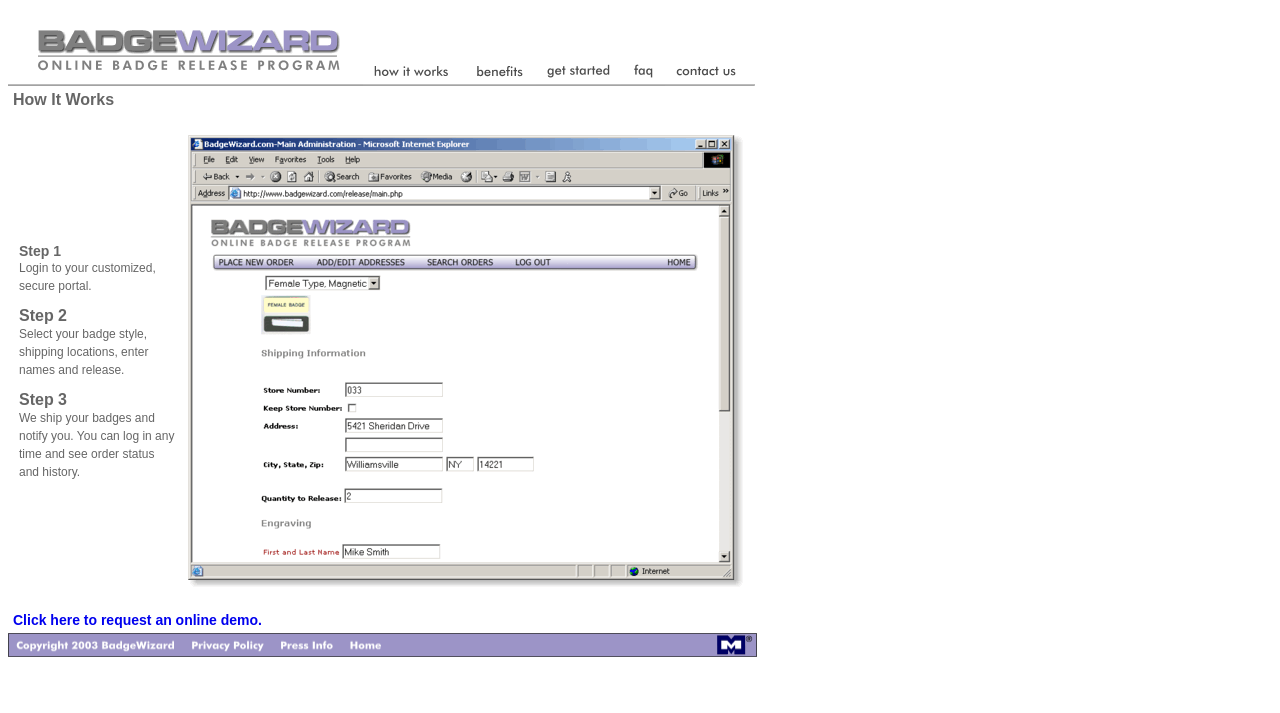Identify the bounding box of the HTML element described as: "name="How It Works"".

[0.284, 0.105, 0.359, 0.125]